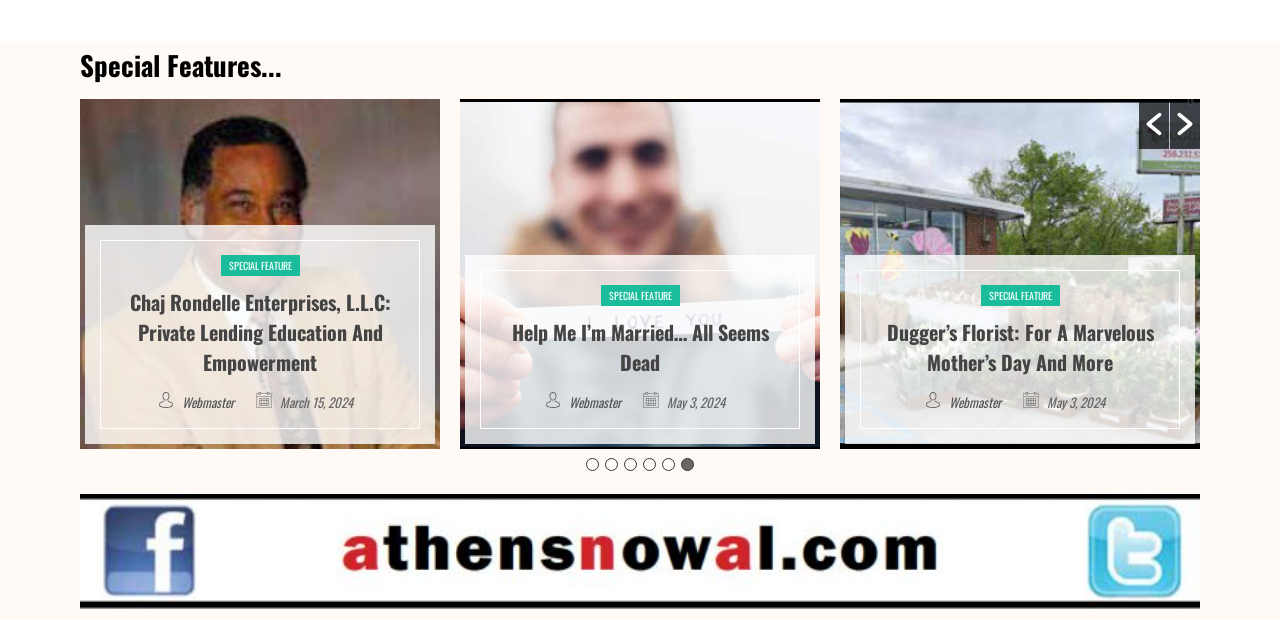Please identify the bounding box coordinates of the area that needs to be clicked to follow this instruction: "Select the first option".

[0.648, 0.161, 0.945, 0.726]